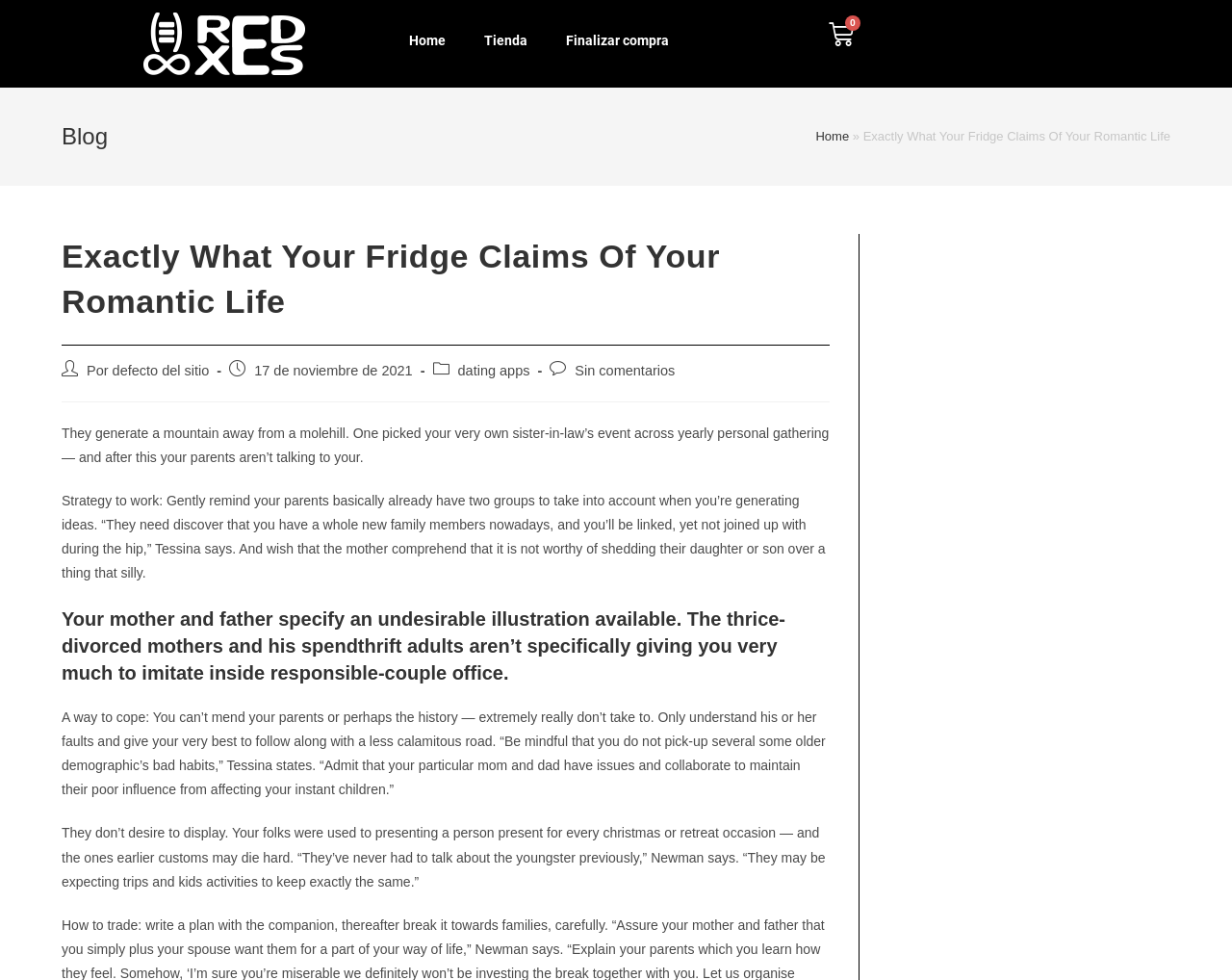Determine the bounding box coordinates of the clickable area required to perform the following instruction: "Click the '0  Cart' link". The coordinates should be represented as four float numbers between 0 and 1: [left, top, right, bottom].

[0.653, 0.01, 0.713, 0.061]